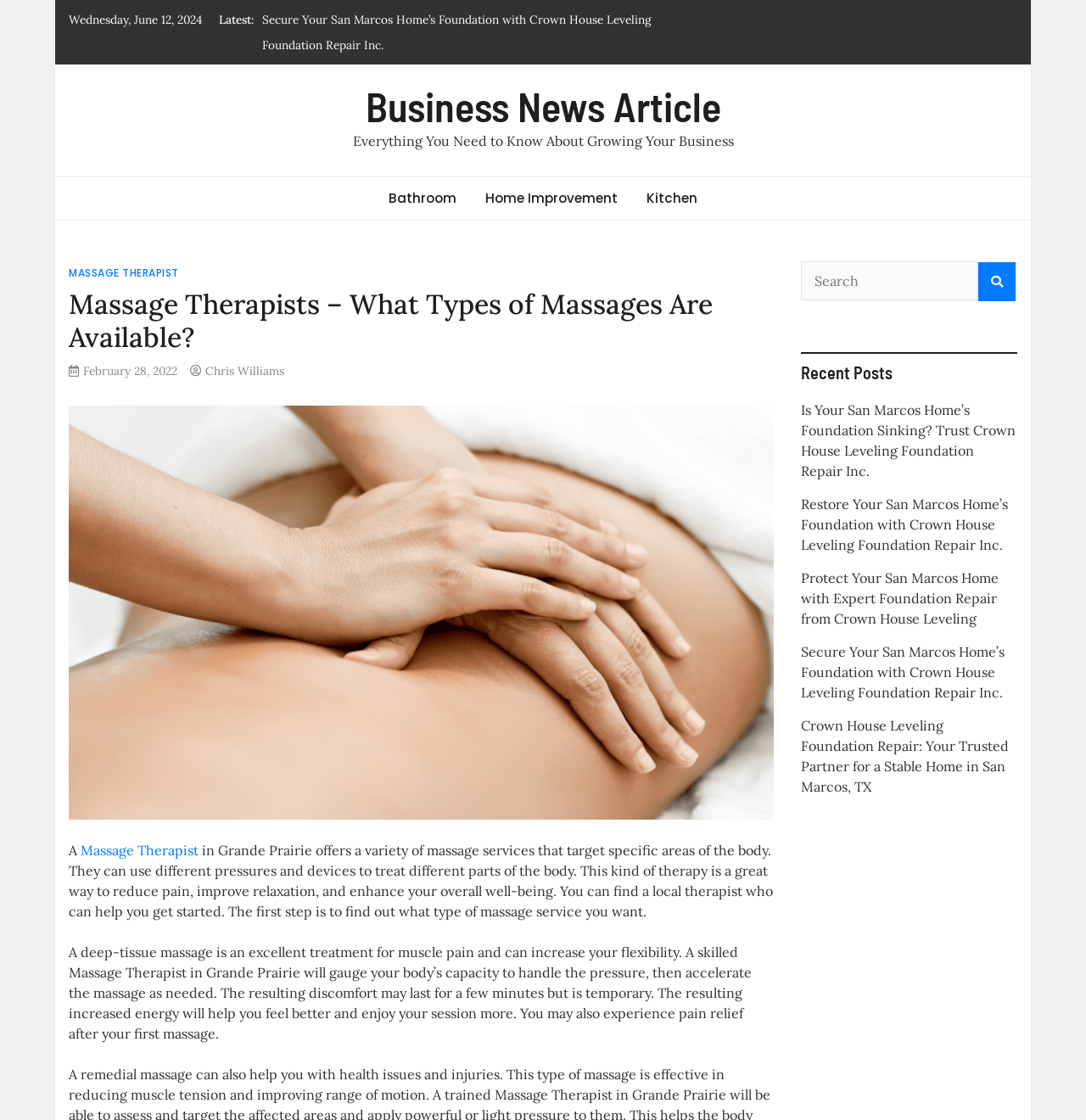Please specify the bounding box coordinates in the format (top-left x, top-left y, bottom-right x, bottom-right y), with all values as floating point numbers between 0 and 1. Identify the bounding box of the UI element described by: www.jesusbenitez.com

None